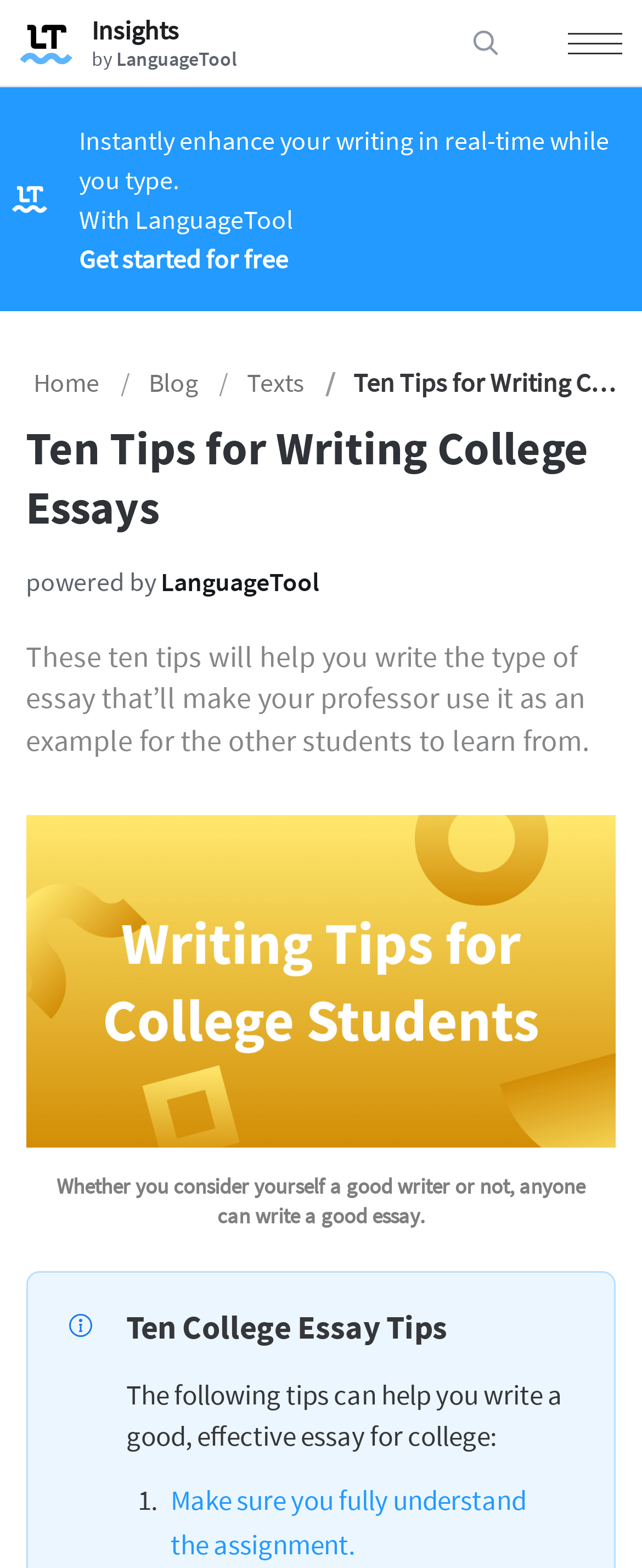Find and provide the bounding box coordinates for the UI element described with: "LanguageTool".

[0.25, 0.36, 0.496, 0.381]